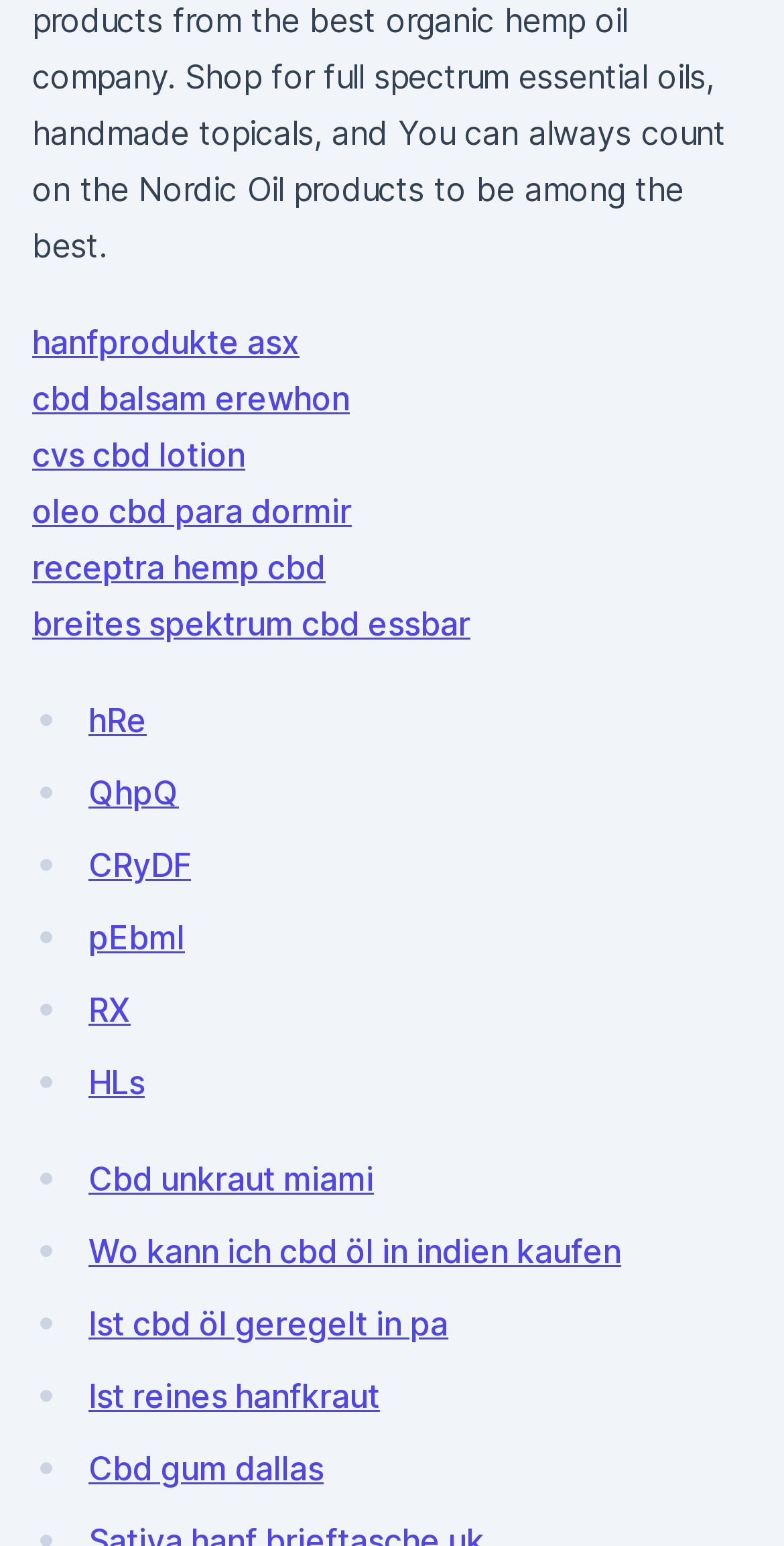Are there any links related to India?
Look at the image and respond with a one-word or short-phrase answer.

Yes